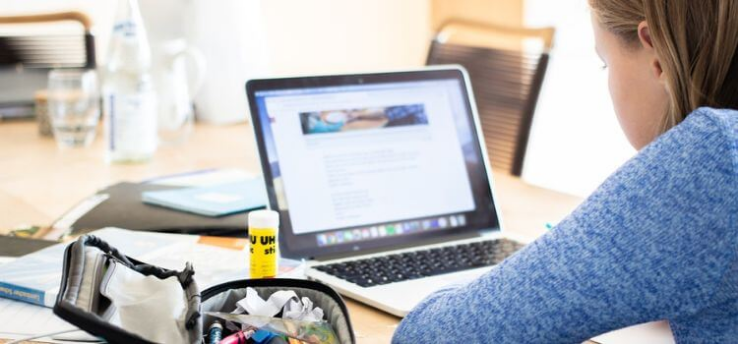What is the purpose of the bottle and glass?
Look at the image and respond with a one-word or short-phrase answer.

Hydration